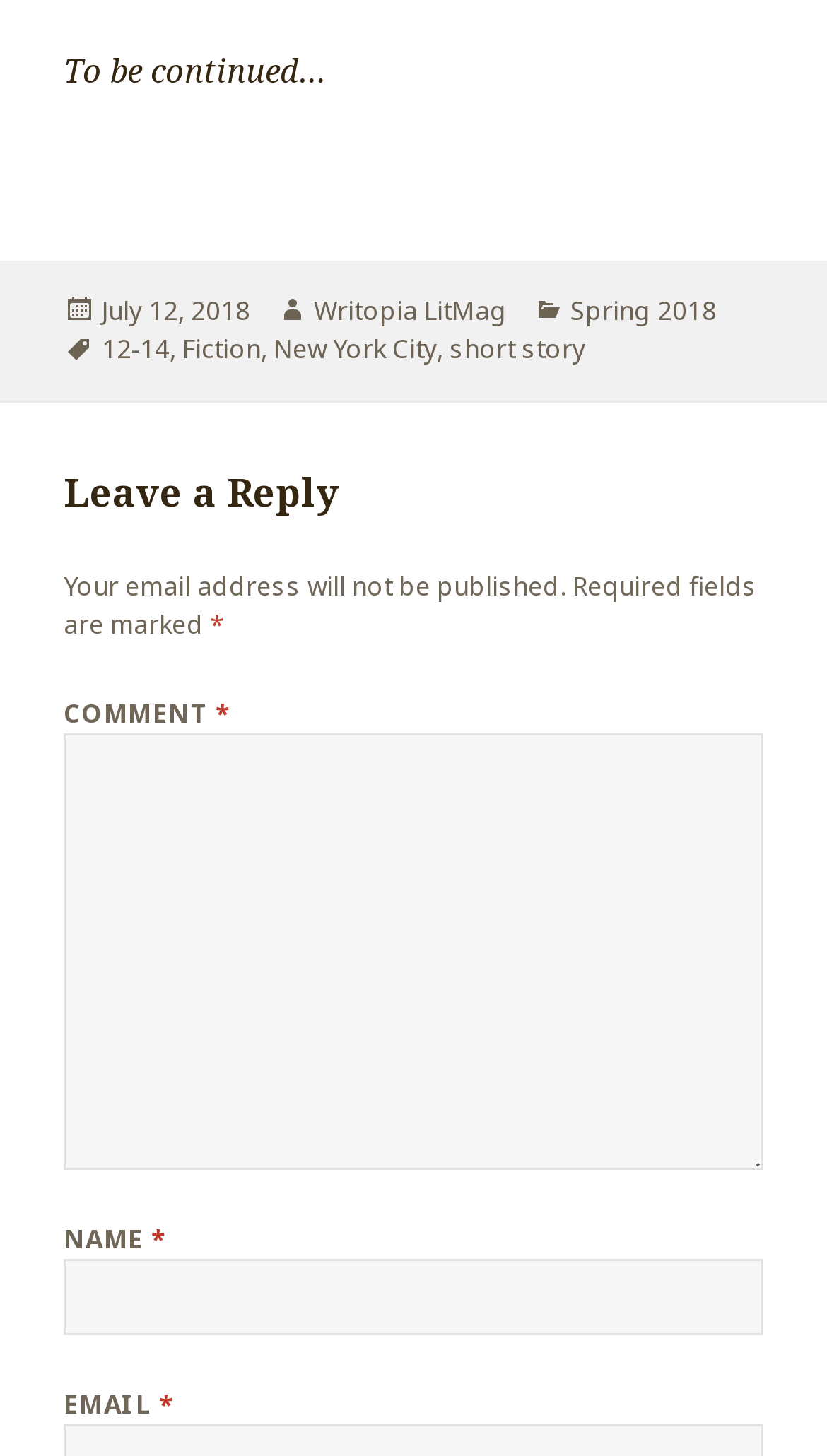What are the categories of the post?
Please give a detailed and thorough answer to the question, covering all relevant points.

I found the categories of the post by looking at the footer section of the webpage, where it says 'Categories' followed by a link with the category 'Spring 2018'.